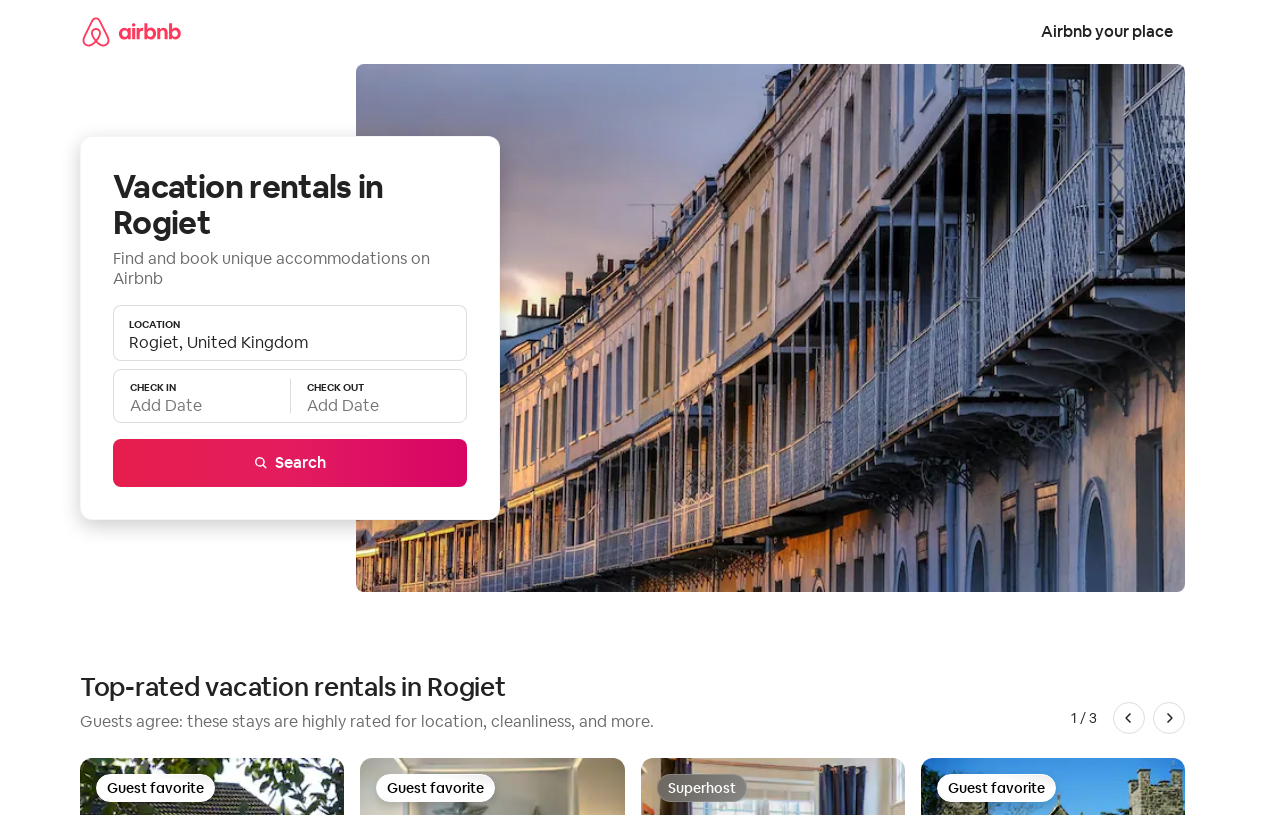Locate and extract the text of the main heading on the webpage.

Vacation rentals in Rogiet